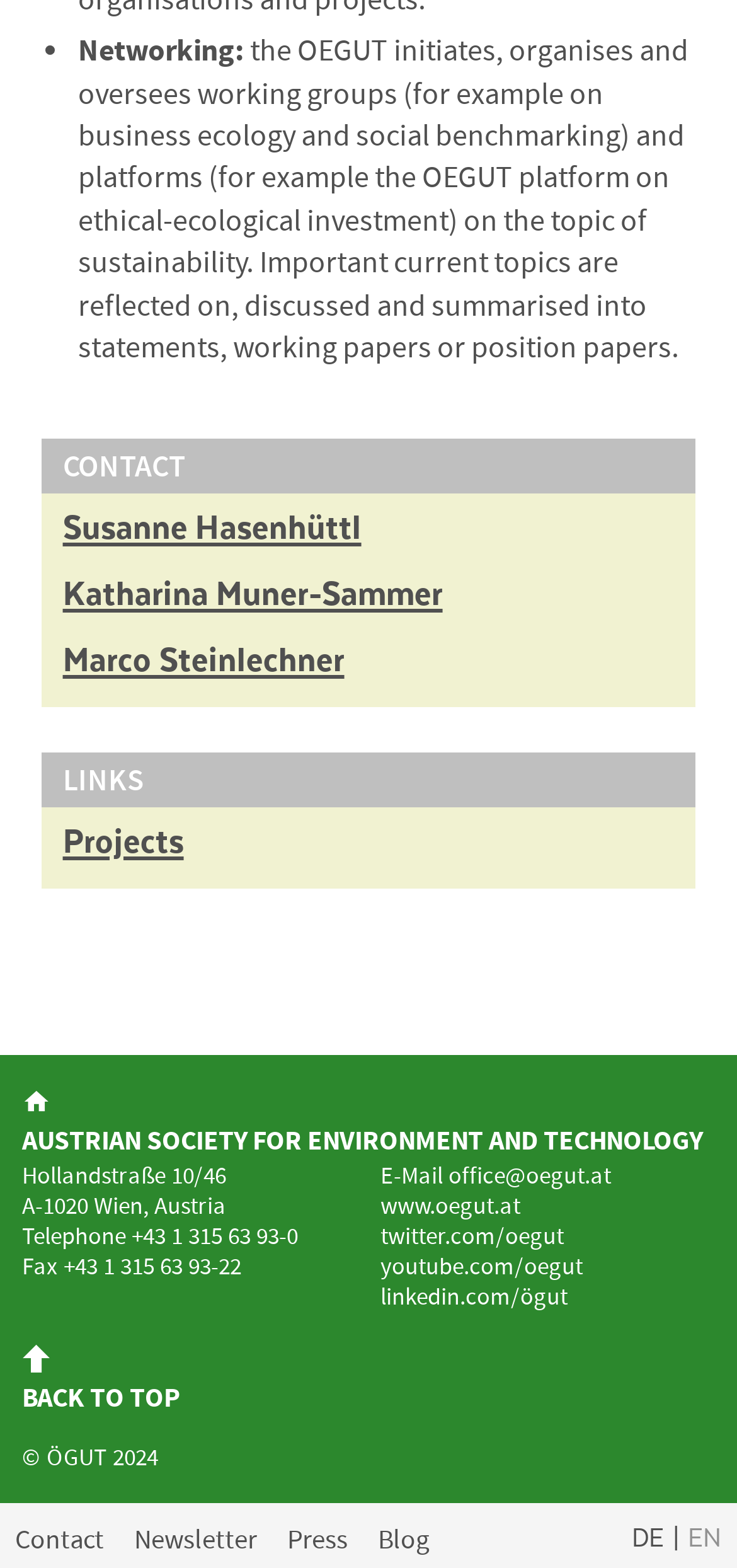Show the bounding box coordinates for the element that needs to be clicked to execute the following instruction: "Go back to top". Provide the coordinates in the form of four float numbers between 0 and 1, i.e., [left, top, right, bottom].

[0.03, 0.856, 0.97, 0.904]